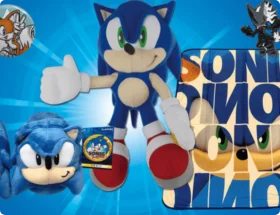What is the color of Sonic's plush figure?
Your answer should be a single word or phrase derived from the screenshot.

Blue